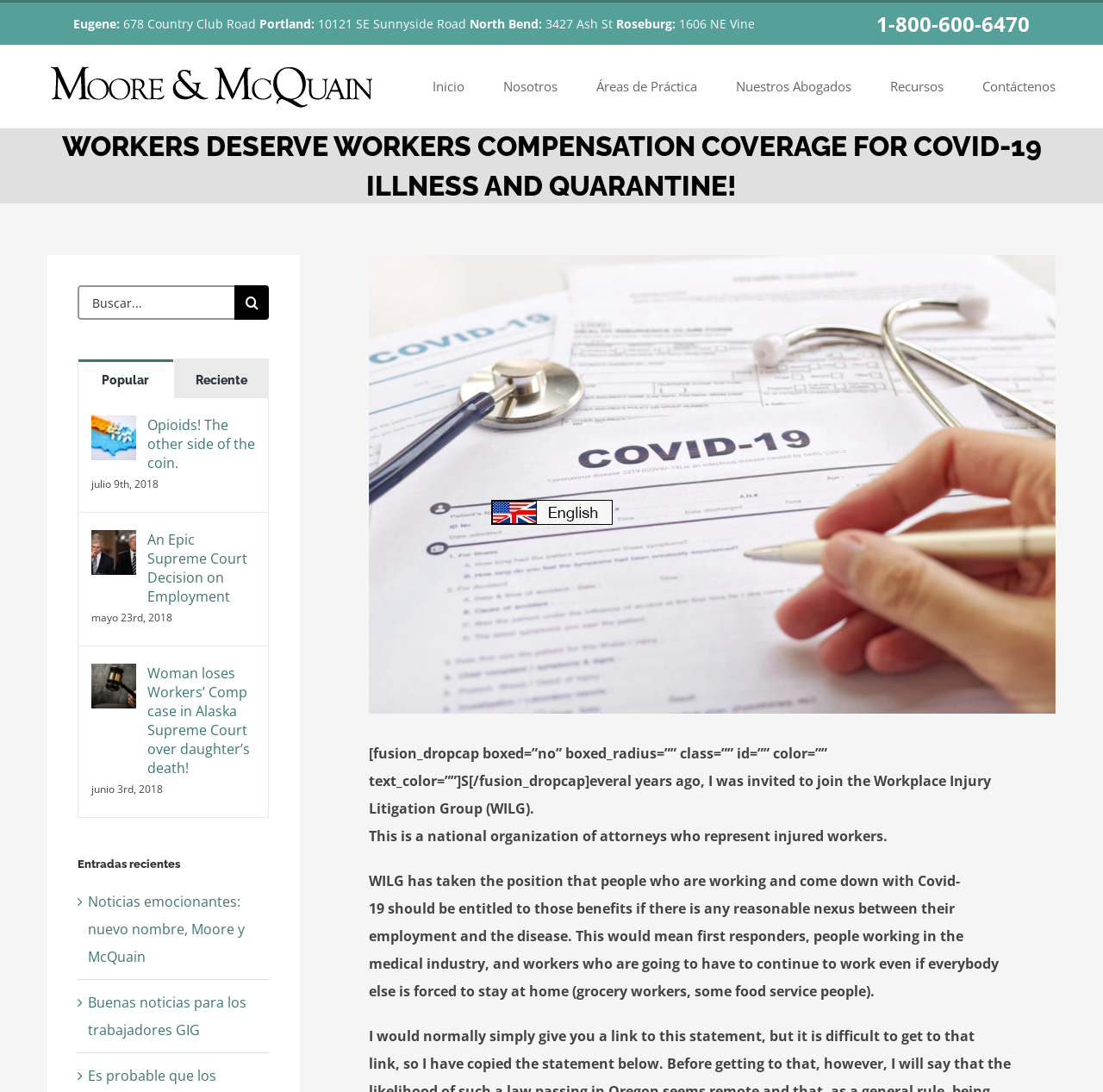Please specify the bounding box coordinates of the region to click in order to perform the following instruction: "Read the 'Opioids! The other side of the coin.' article".

[0.083, 0.384, 0.124, 0.402]